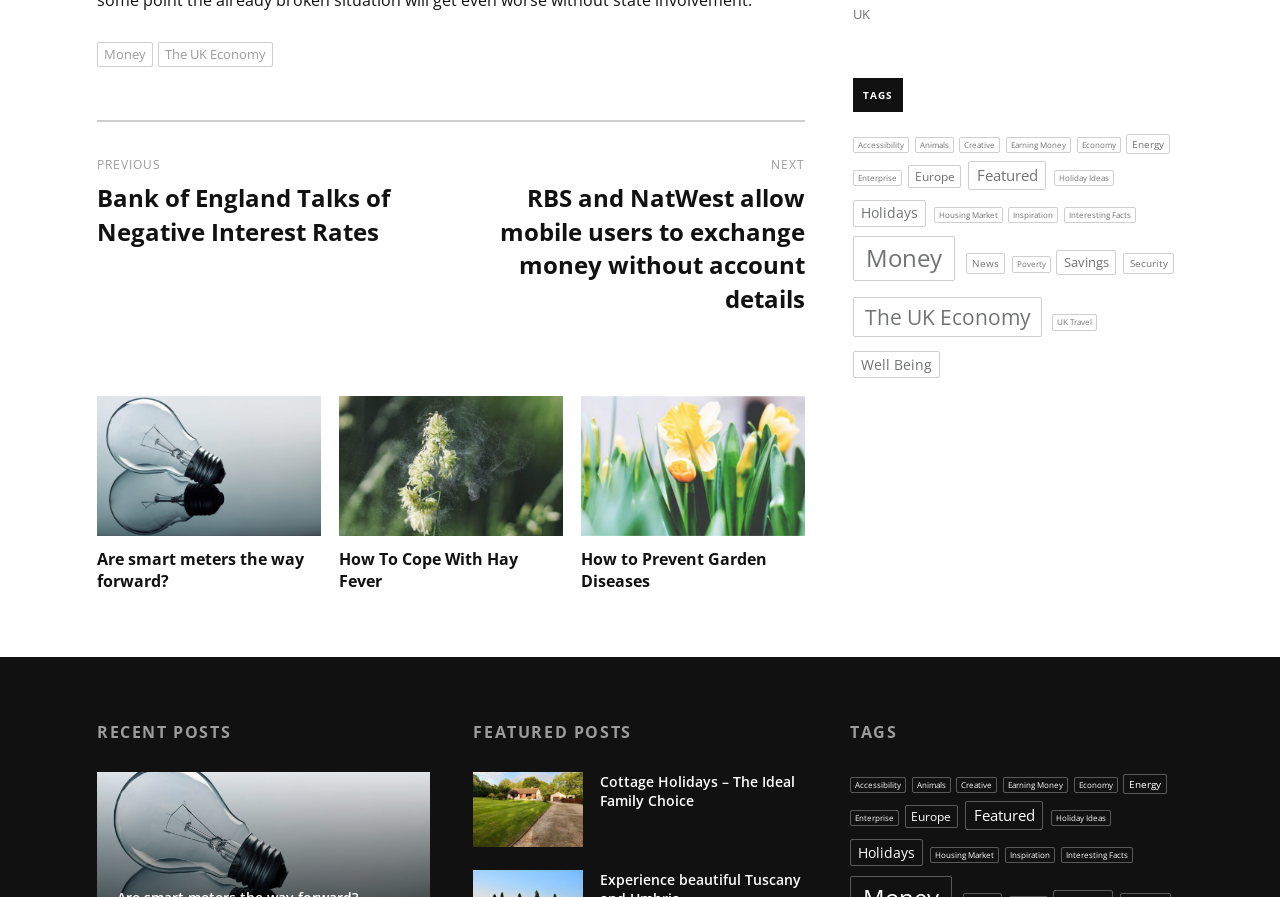Select the bounding box coordinates of the element I need to click to carry out the following instruction: "View the 'UK' link".

[0.666, 0.006, 0.68, 0.026]